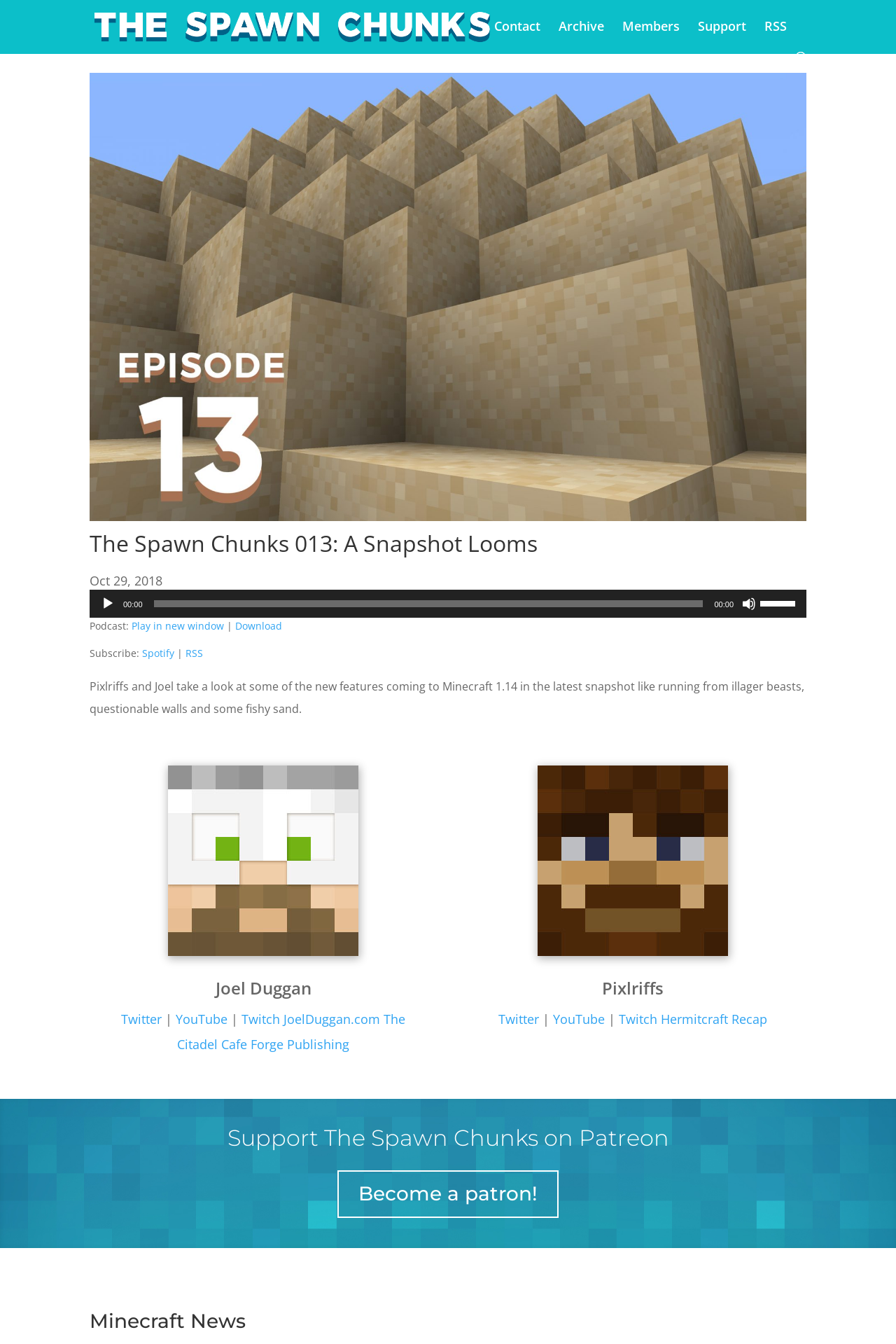Give a complete and precise description of the webpage's appearance.

This webpage is about a Minecraft podcast called "The Spawn Chunks". At the top, there is a logo image and a link to the podcast's main page. Below that, there are several navigation links, including "Contact", "Archive", "Members", "Support", and "RSS", which are aligned horizontally.

In the main content area, there is a large image that spans the entire width of the page. Above the image, there is a heading that reads "The Spawn Chunks 013: A Snapshot Looms". Below the image, there is a audio player with controls, including play, mute, and volume sliders.

To the right of the audio player, there are several links and text elements, including "Podcast:", "Play in new window", "Download", and "Subscribe:", with options for Spotify and RSS. Below that, there is a paragraph of text that summarizes the podcast episode, discussing new features in Minecraft 1.14.

Further down the page, there are two sections, one for each of the podcast hosts, Joel Duggan and Pixlriffs. Each section has a heading with the host's name, followed by links to their social media profiles, including Twitter, YouTube, Twitch, and personal websites.

At the bottom of the page, there are two more sections. One is a call to action to support the podcast on Patreon, with a link to become a patron. The other is a heading that reads "Minecraft News", which may lead to a section of news articles or updates about Minecraft.